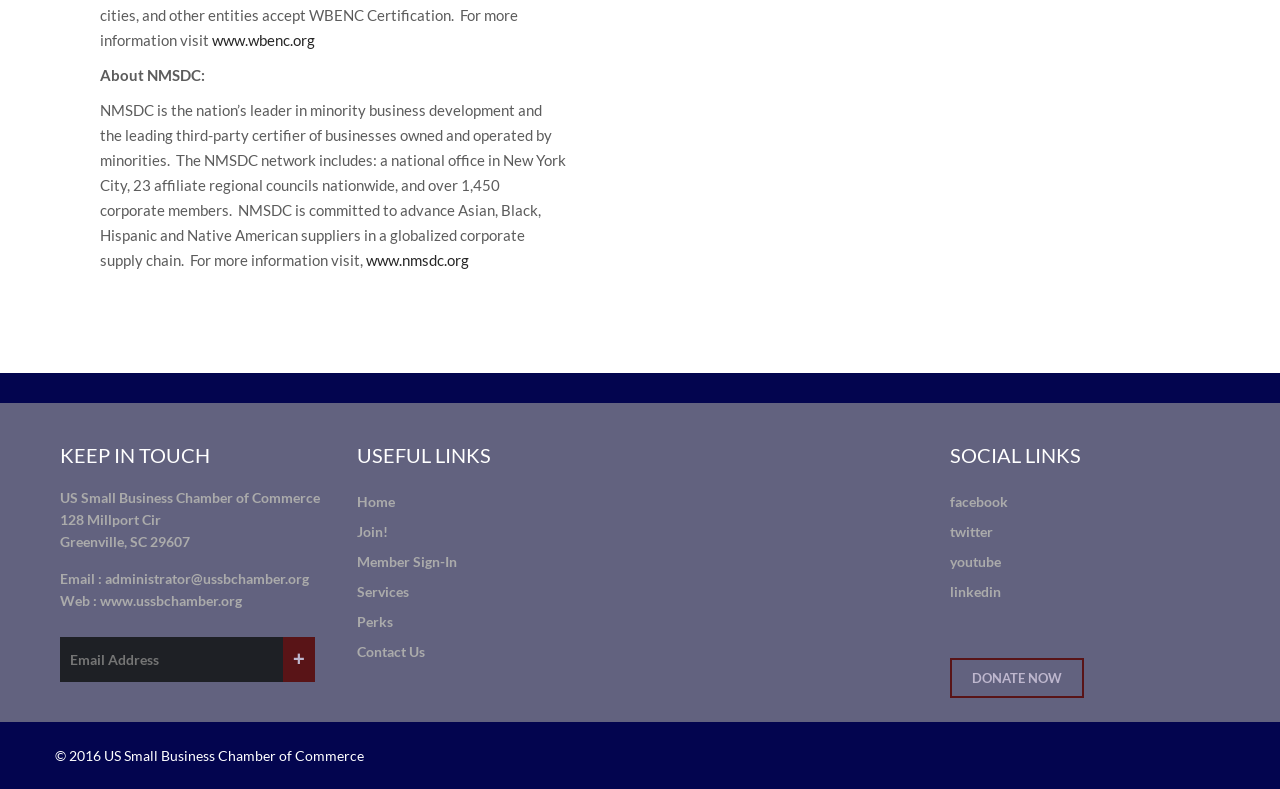Give the bounding box coordinates for the element described by: "Home".

[0.279, 0.625, 0.308, 0.646]